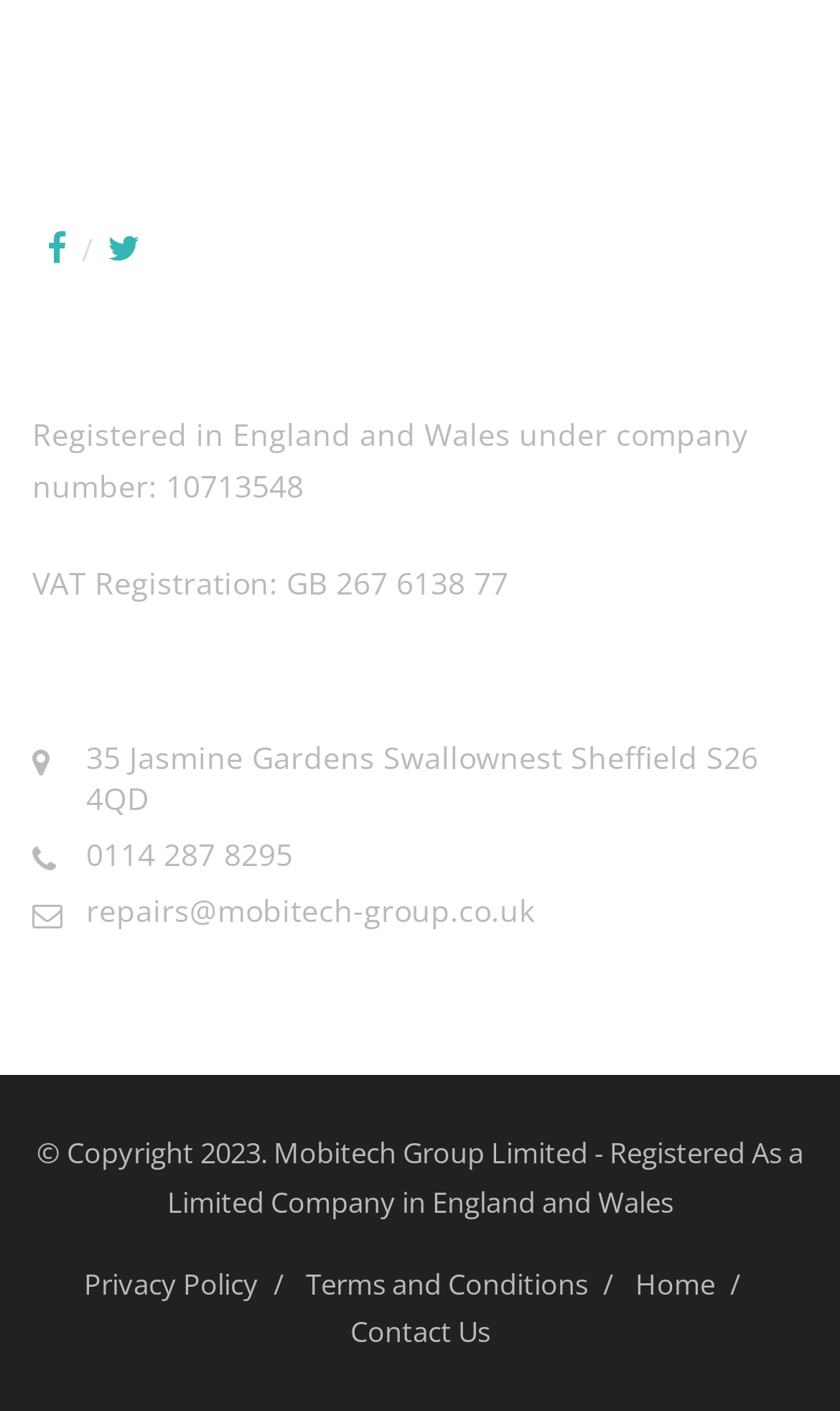Find and provide the bounding box coordinates for the UI element described here: "repairs@mobitech-group.co.uk". The coordinates should be given as four float numbers between 0 and 1: [left, top, right, bottom].

[0.103, 0.631, 0.636, 0.66]